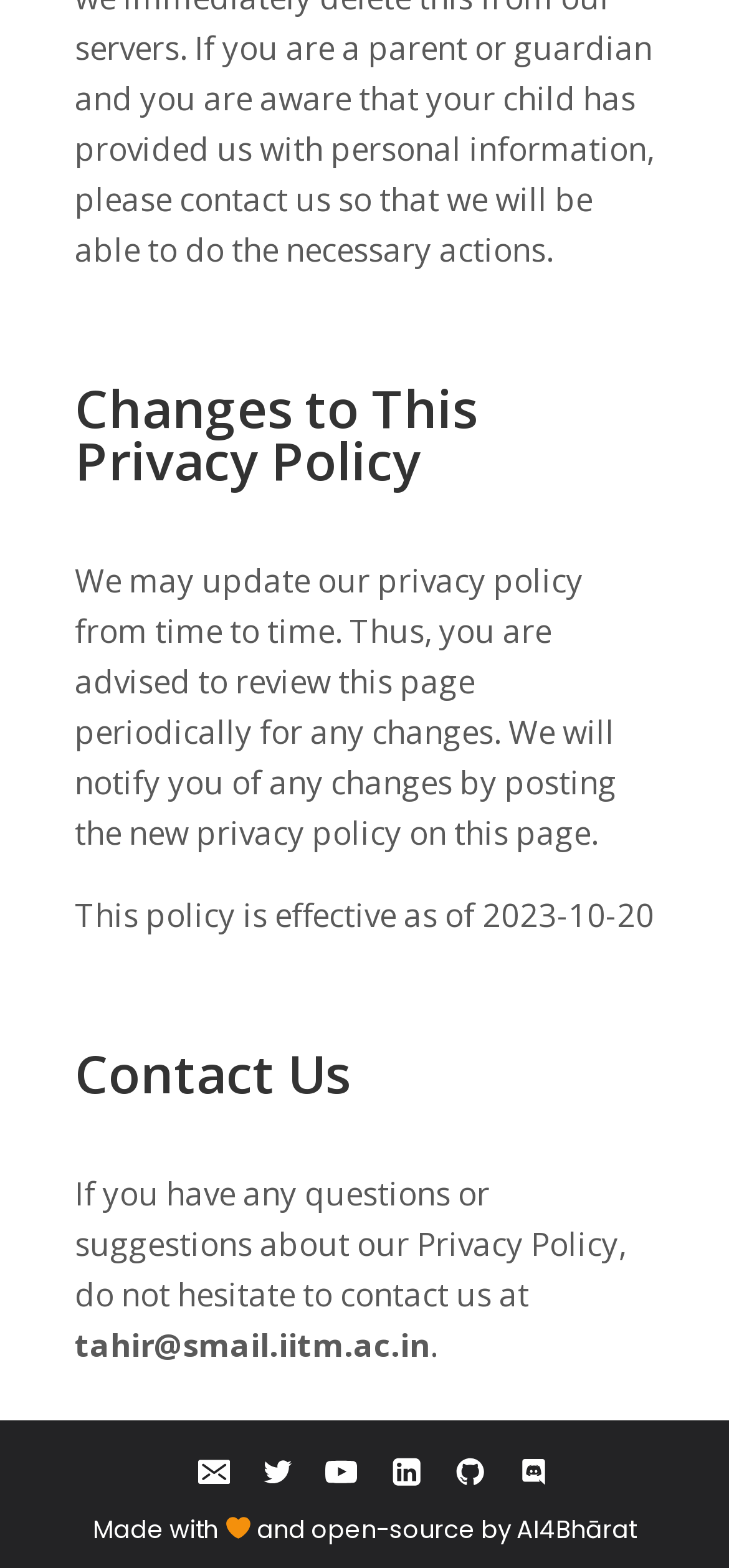From the webpage screenshot, predict the bounding box coordinates (top-left x, top-left y, bottom-right x, bottom-right y) for the UI element described here: Linkedin

[0.513, 0.918, 0.601, 0.959]